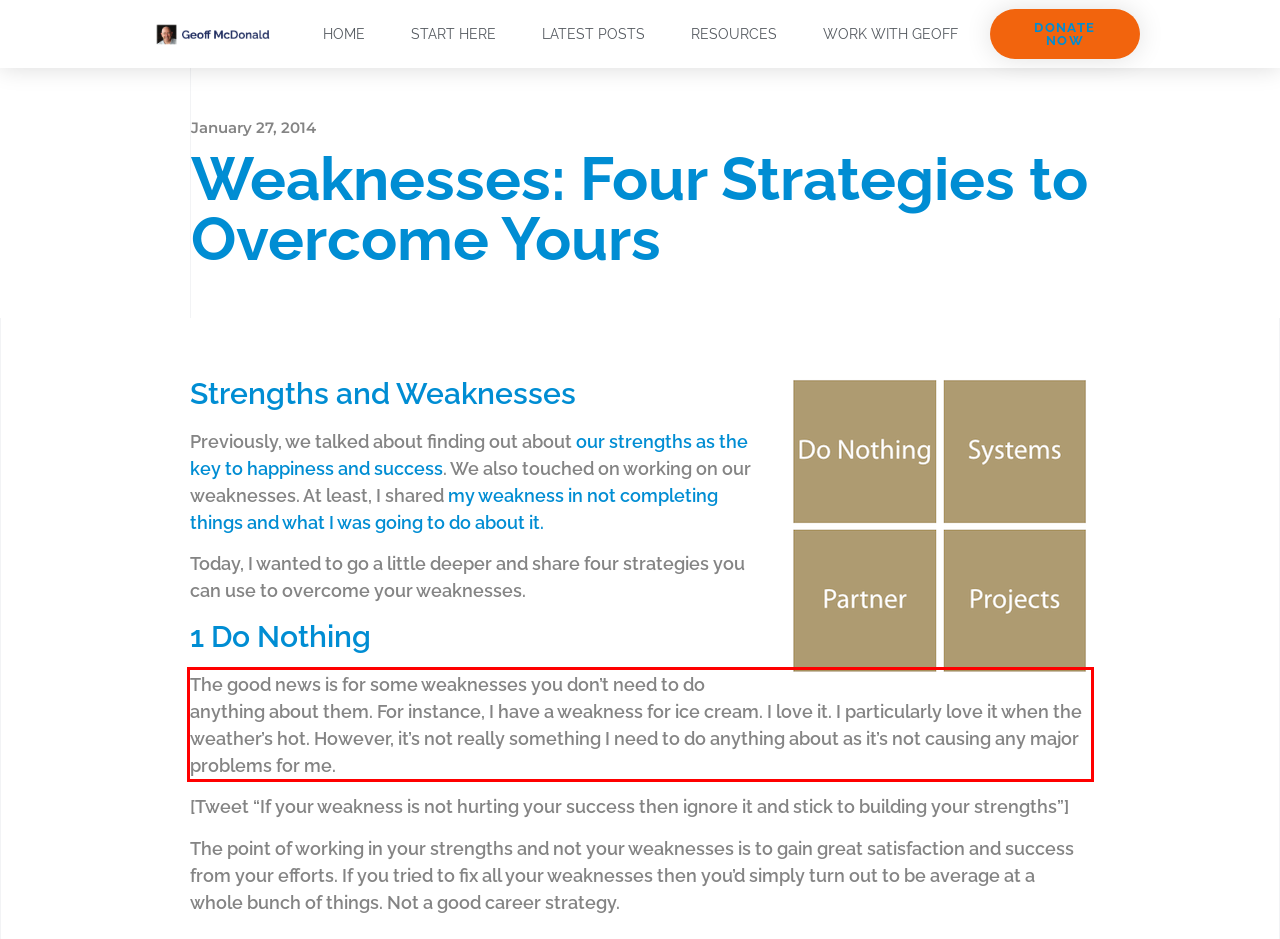Identify the text within the red bounding box on the webpage screenshot and generate the extracted text content.

The good news is for some weaknesses you don’t need to do anything about them. For instance, I have a weakness for ice cream. I love it. I particularly love it when the weather’s hot. However, it’s not really something I need to do anything about as it’s not causing any major problems for me.